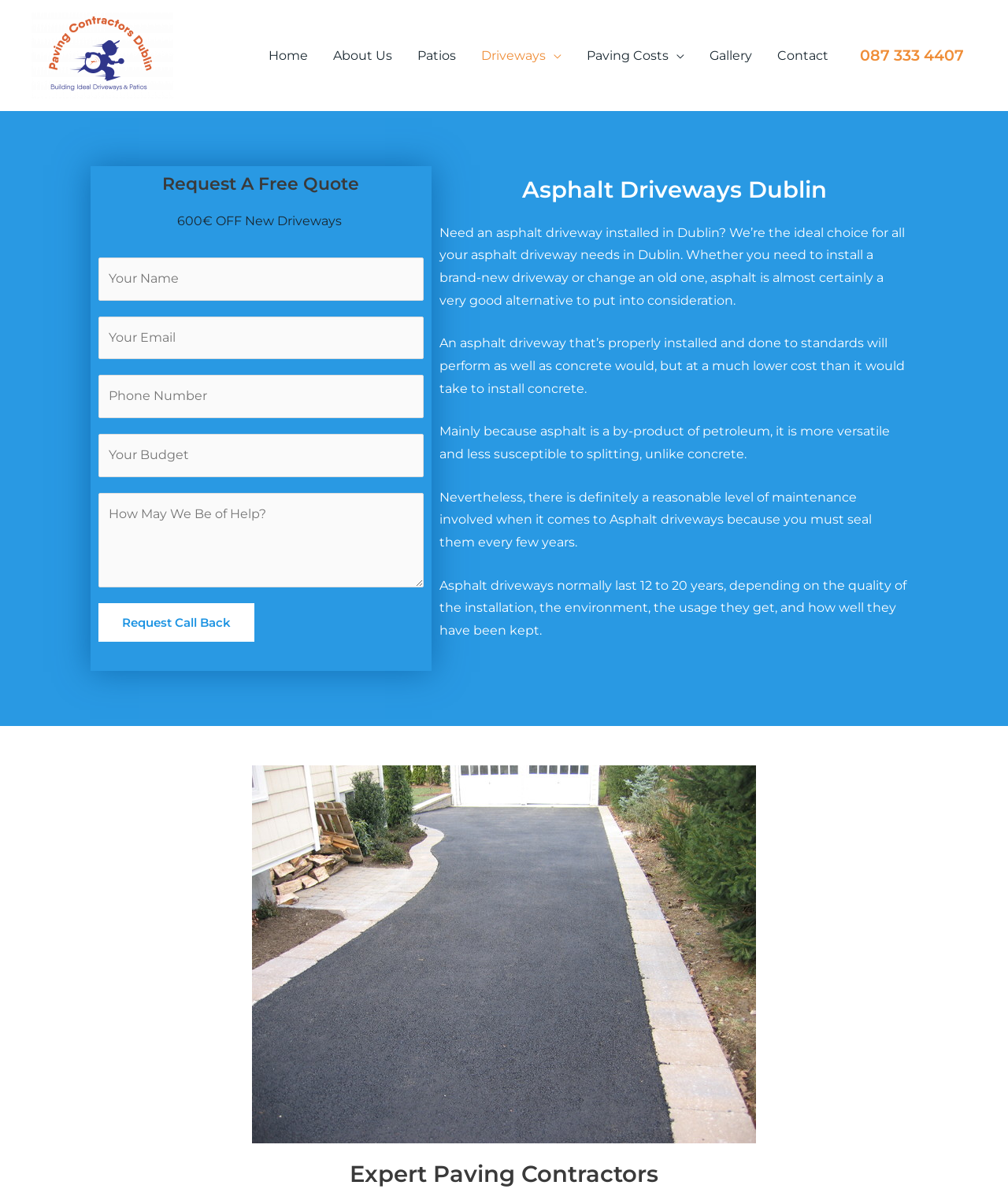What is the phone number to request a free quote?
Provide a fully detailed and comprehensive answer to the question.

The phone number is displayed on the webpage as a link, '087 333 4407', which is associated with the 'Request A Free Quote' heading. This implies that the phone number is used to request a free quote.